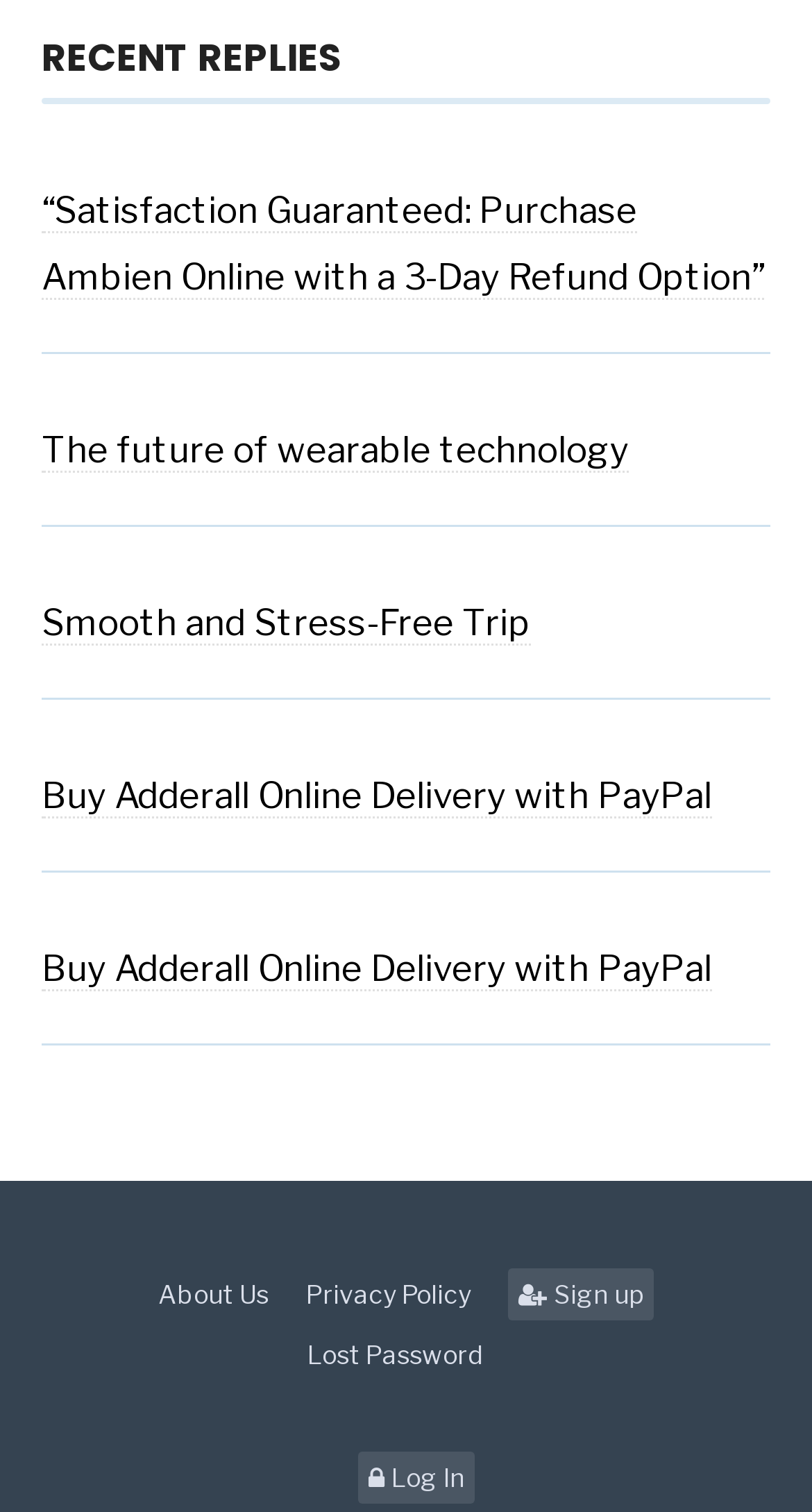Answer the question using only a single word or phrase: 
What is the second link under 'RECENT REPLIES'?

The future of wearable technology